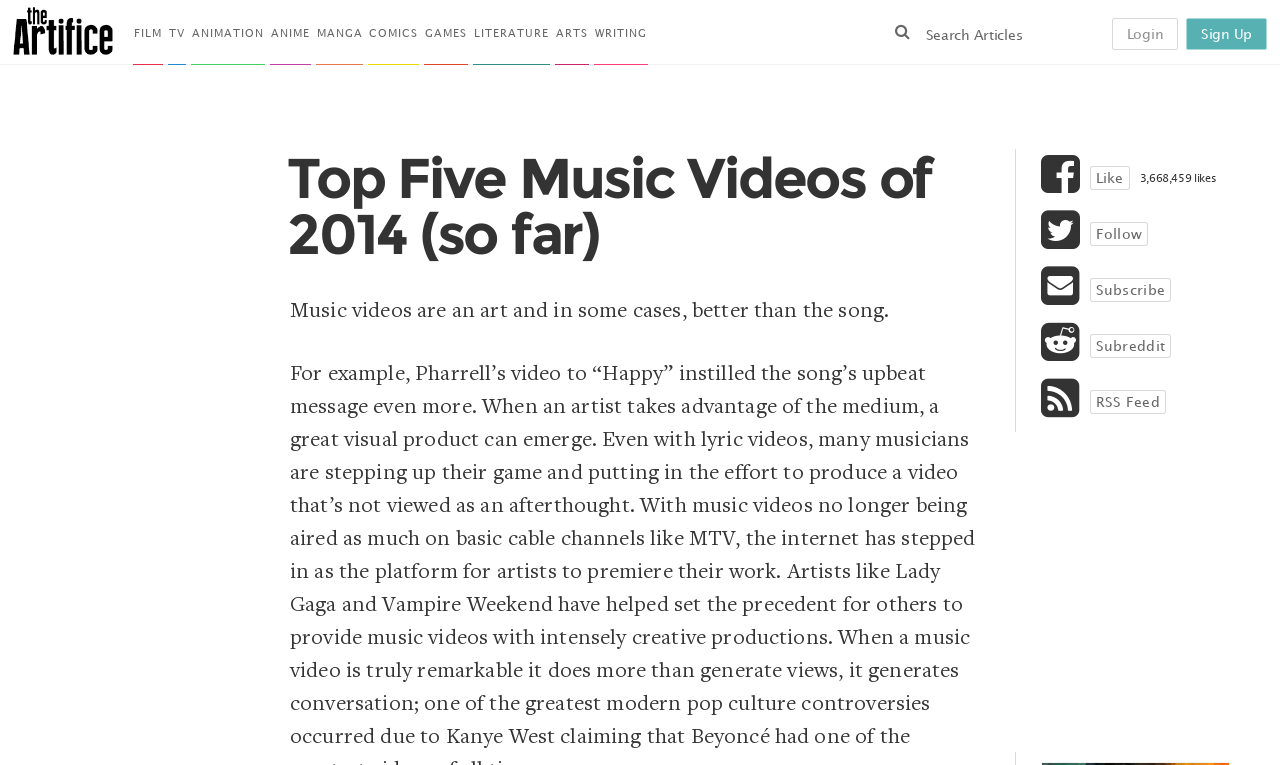Give a one-word or short-phrase answer to the following question: 
How many links are there in the top navigation bar?

9